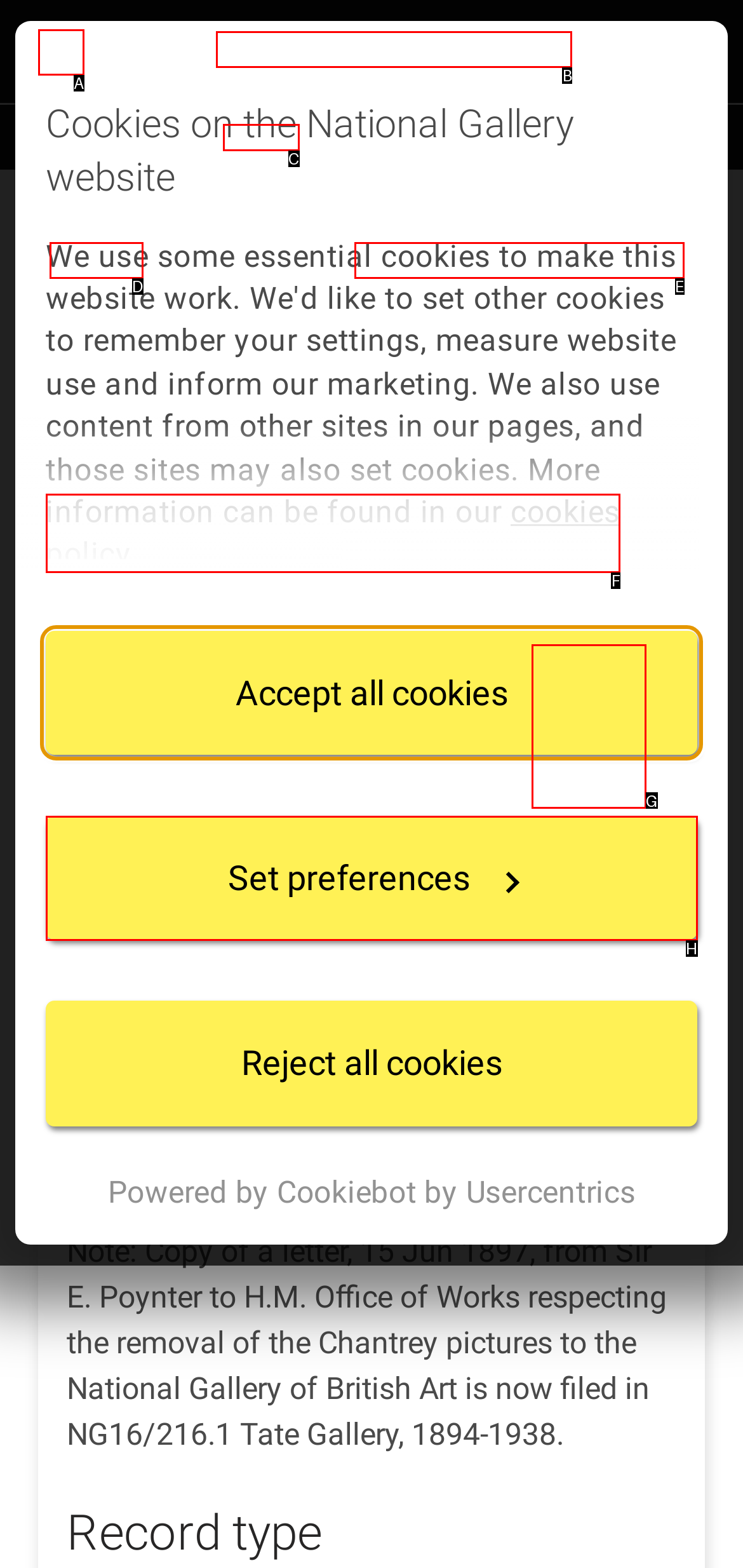Please indicate which HTML element should be clicked to fulfill the following task: View the National Gallery home. Provide the letter of the selected option.

B